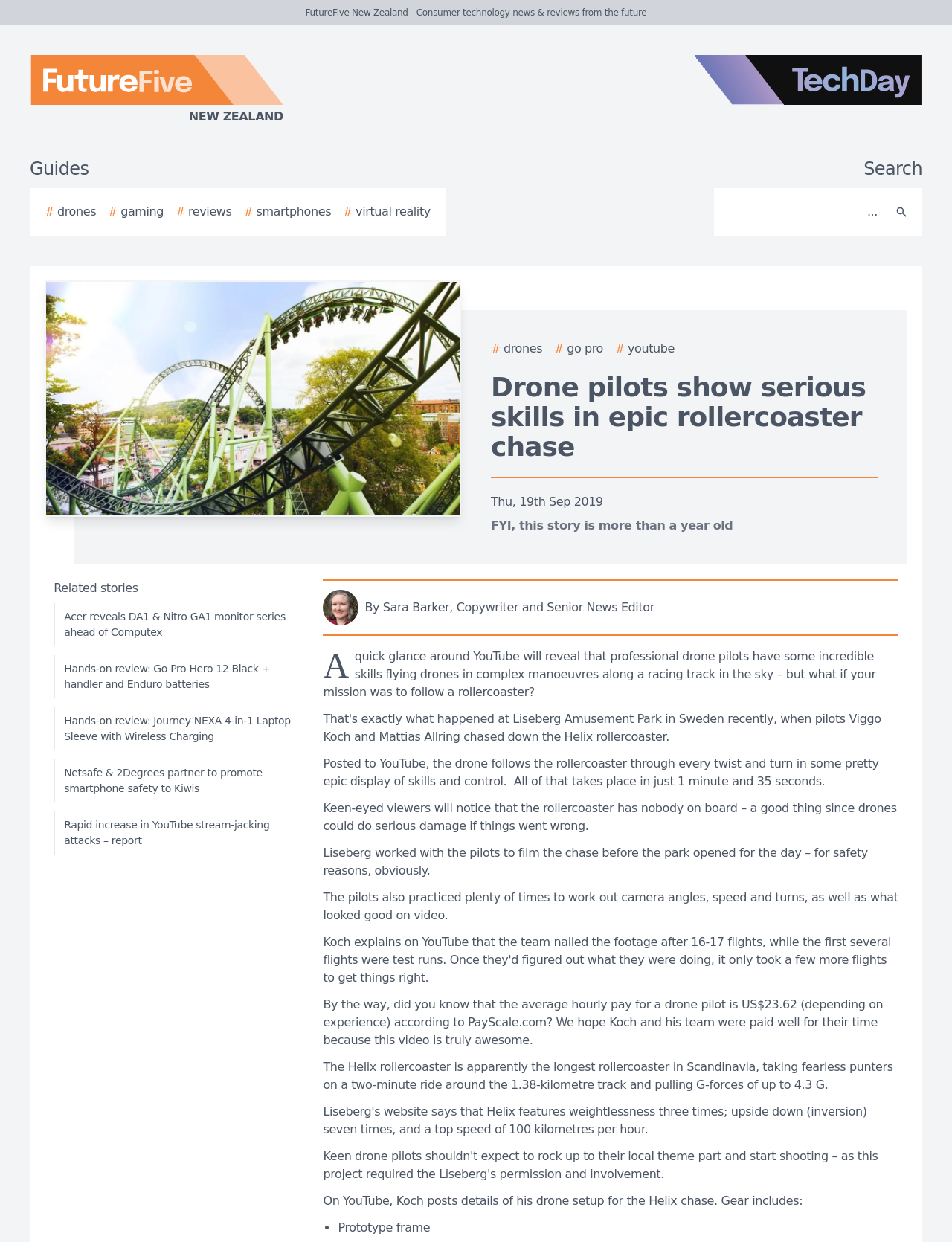Please identify the bounding box coordinates of the area that needs to be clicked to follow this instruction: "Read the article about drone pilots".

[0.516, 0.3, 0.922, 0.372]